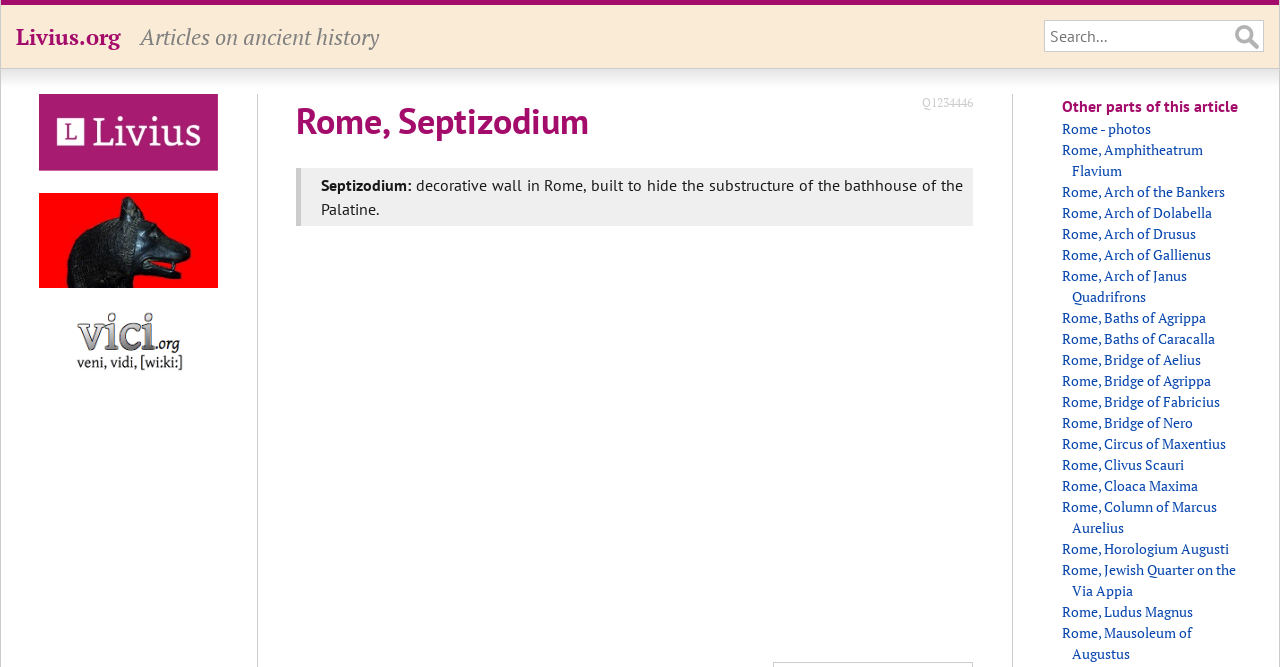Find the bounding box coordinates of the element I should click to carry out the following instruction: "View photos of Rome".

[0.83, 0.178, 0.899, 0.207]